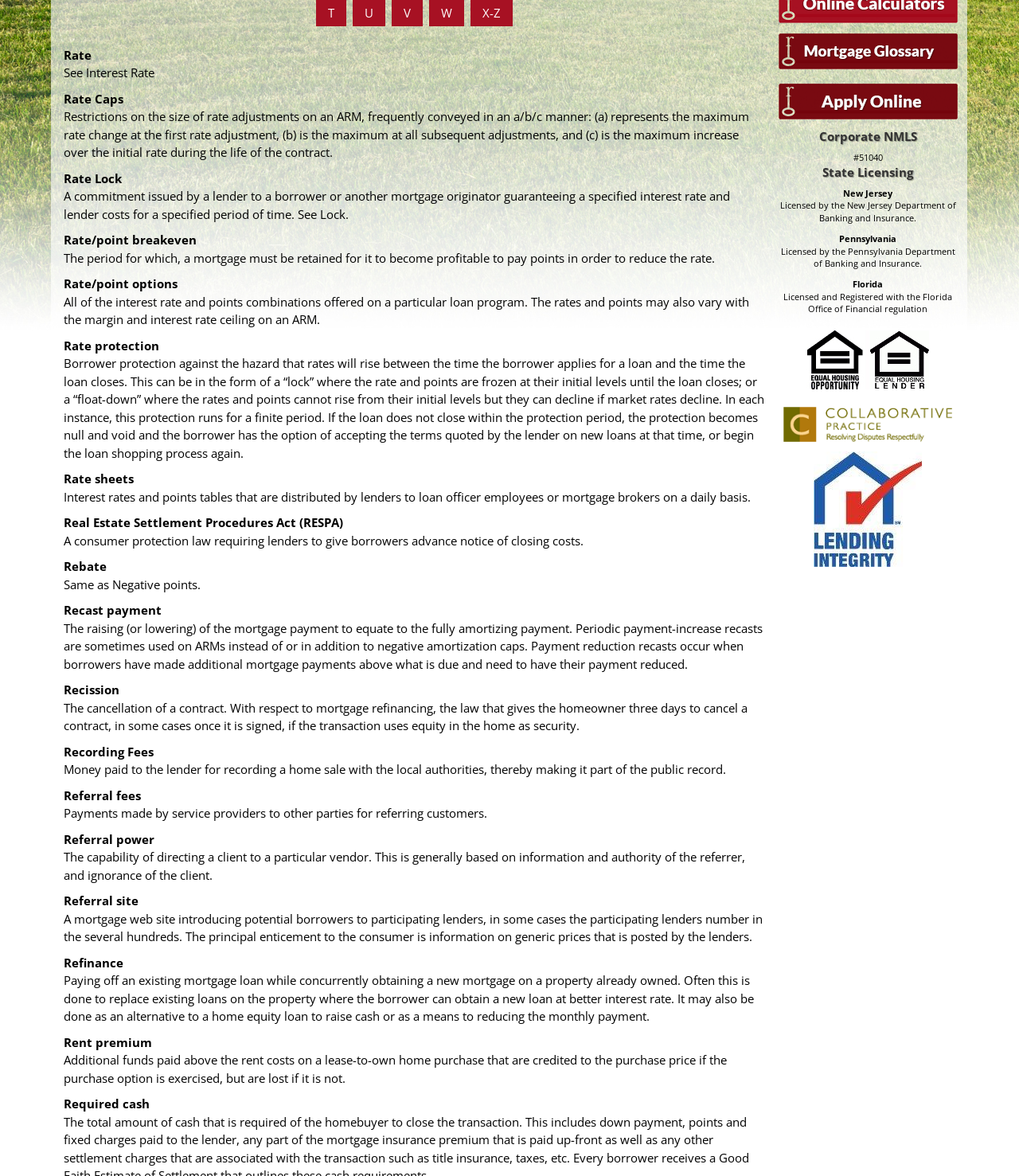Given the description of a UI element: "V", identify the bounding box coordinates of the matching element in the webpage screenshot.

[0.384, 0.0, 0.414, 0.022]